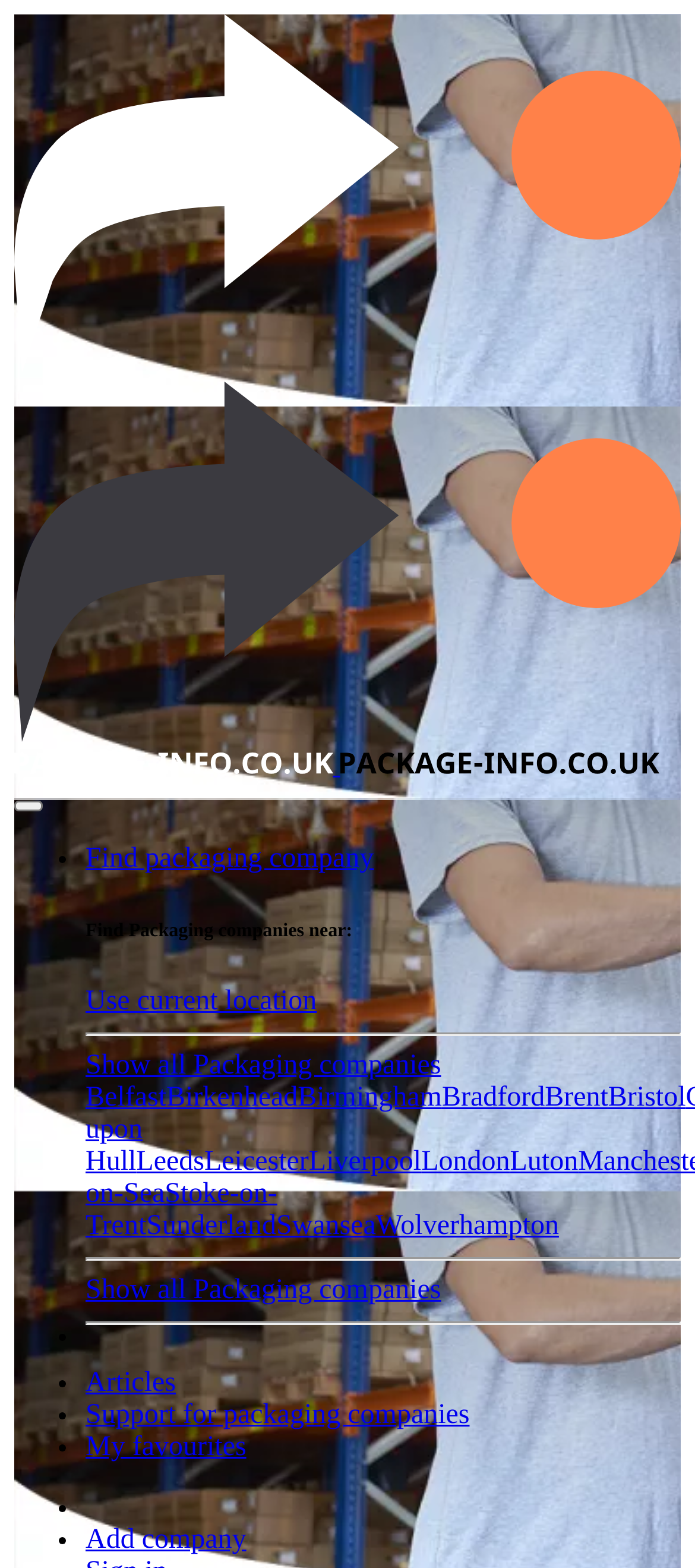What is the purpose of this webpage?
Look at the image and answer with only one word or phrase.

Find packaging company